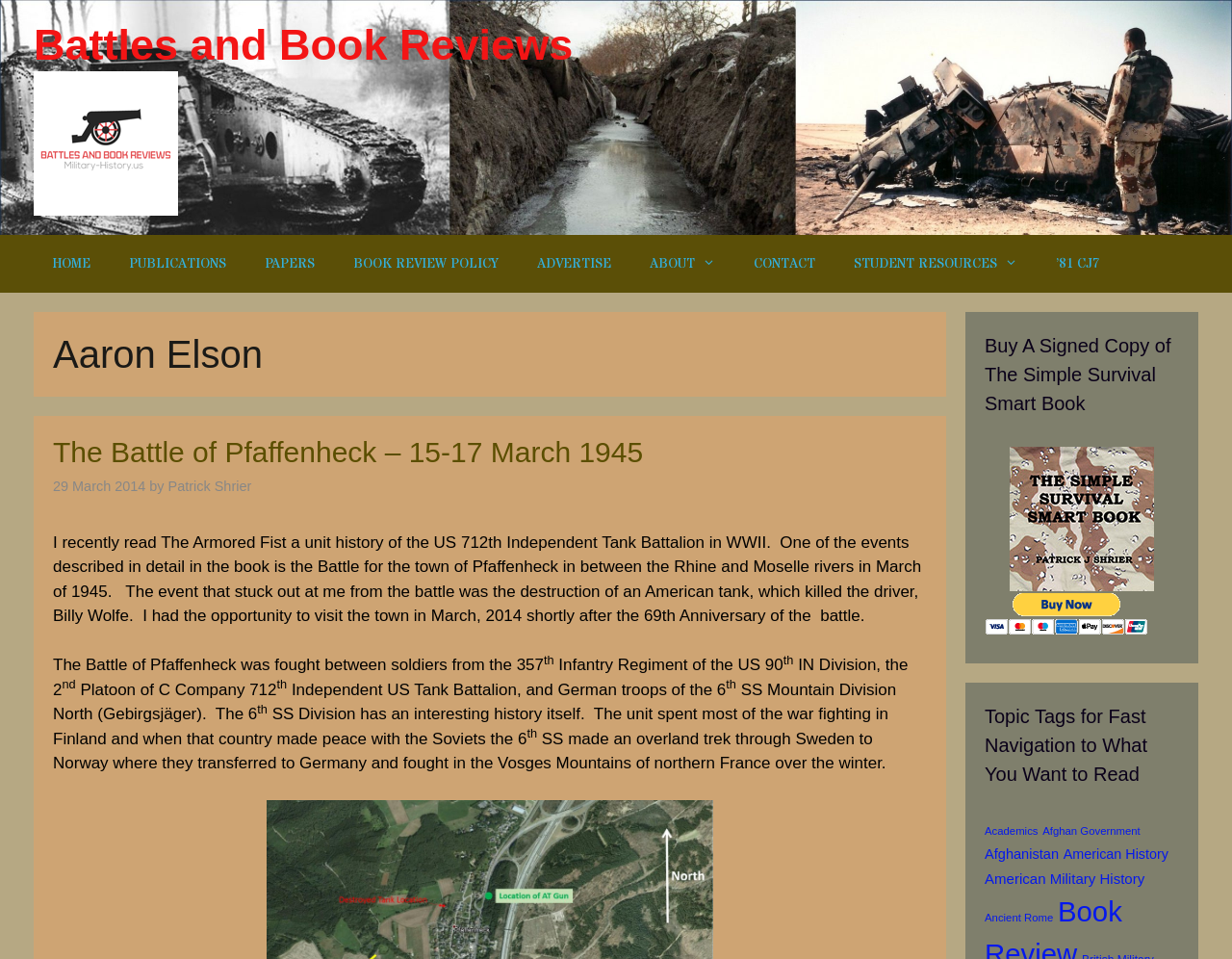Find the bounding box coordinates for the UI element whose description is: "alt="Battles and Book Reviews"". The coordinates should be four float numbers between 0 and 1, in the format [left, top, right, bottom].

[0.027, 0.139, 0.145, 0.158]